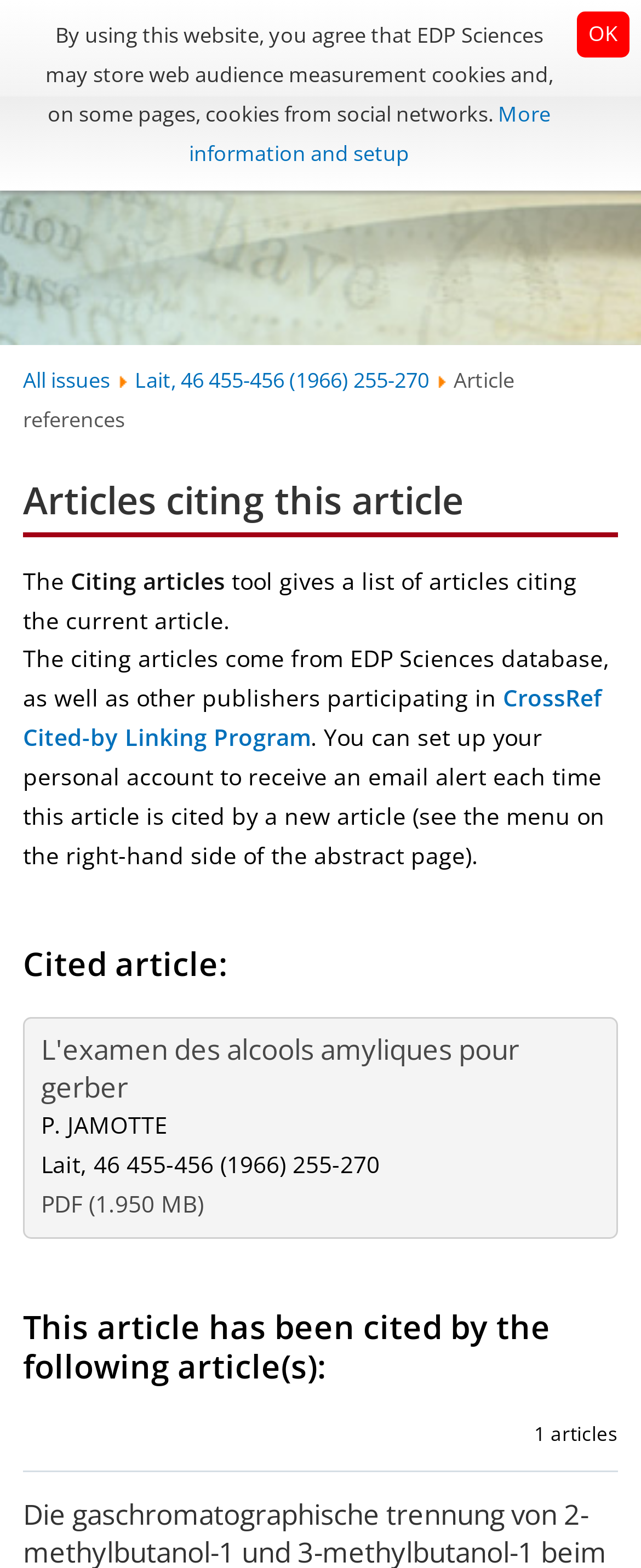Using the given description, provide the bounding box coordinates formatted as (top-left x, top-left y, bottom-right x, bottom-right y), with all values being floating point numbers between 0 and 1. Description: OK

[0.9, 0.007, 0.982, 0.037]